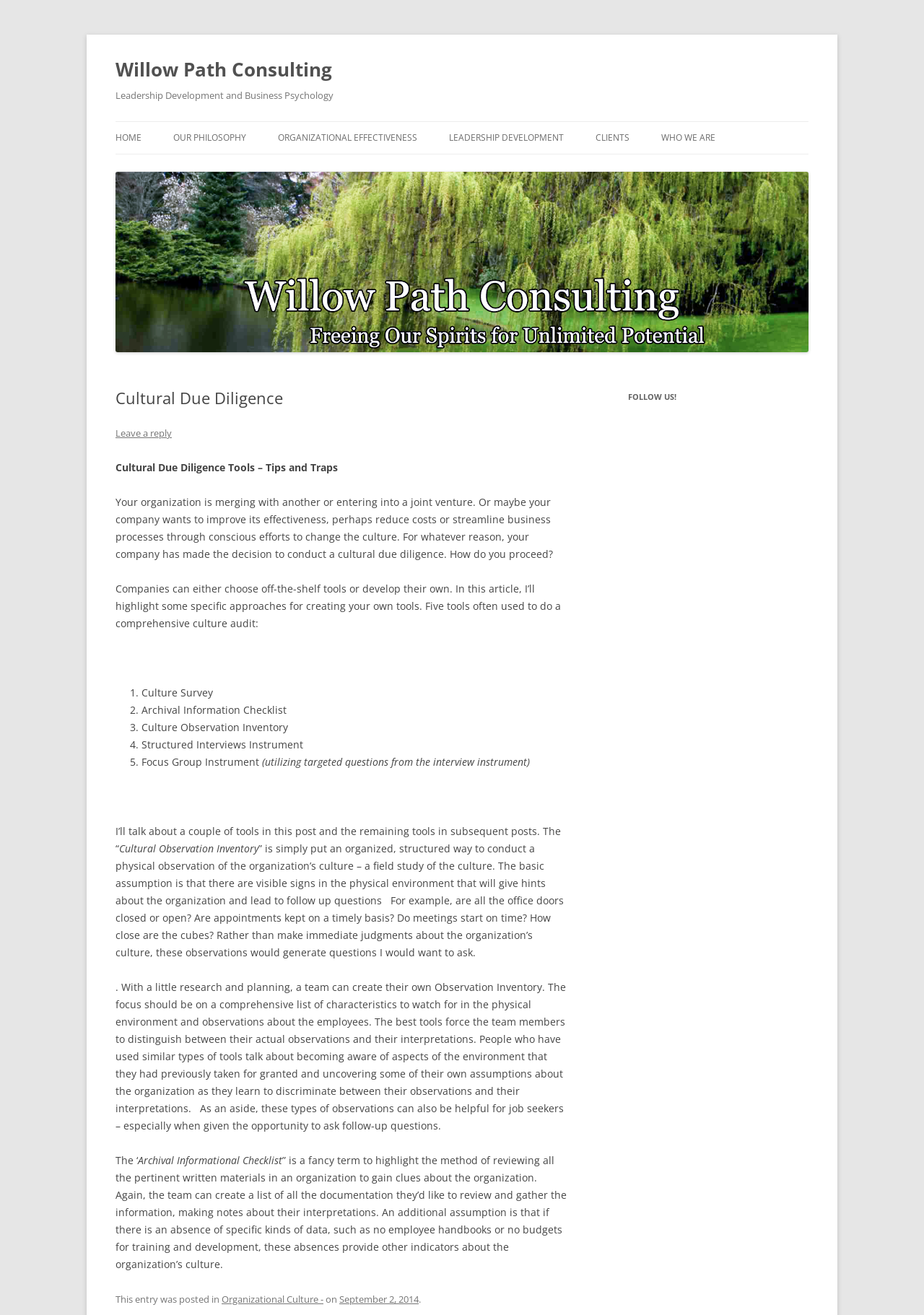What is the purpose of cultural due diligence?
Please provide a comprehensive answer based on the details in the screenshot.

The purpose of cultural due diligence can be inferred from the text, which mentions that companies want to improve their effectiveness, reduce costs, or streamline business processes through conscious efforts to change the culture.